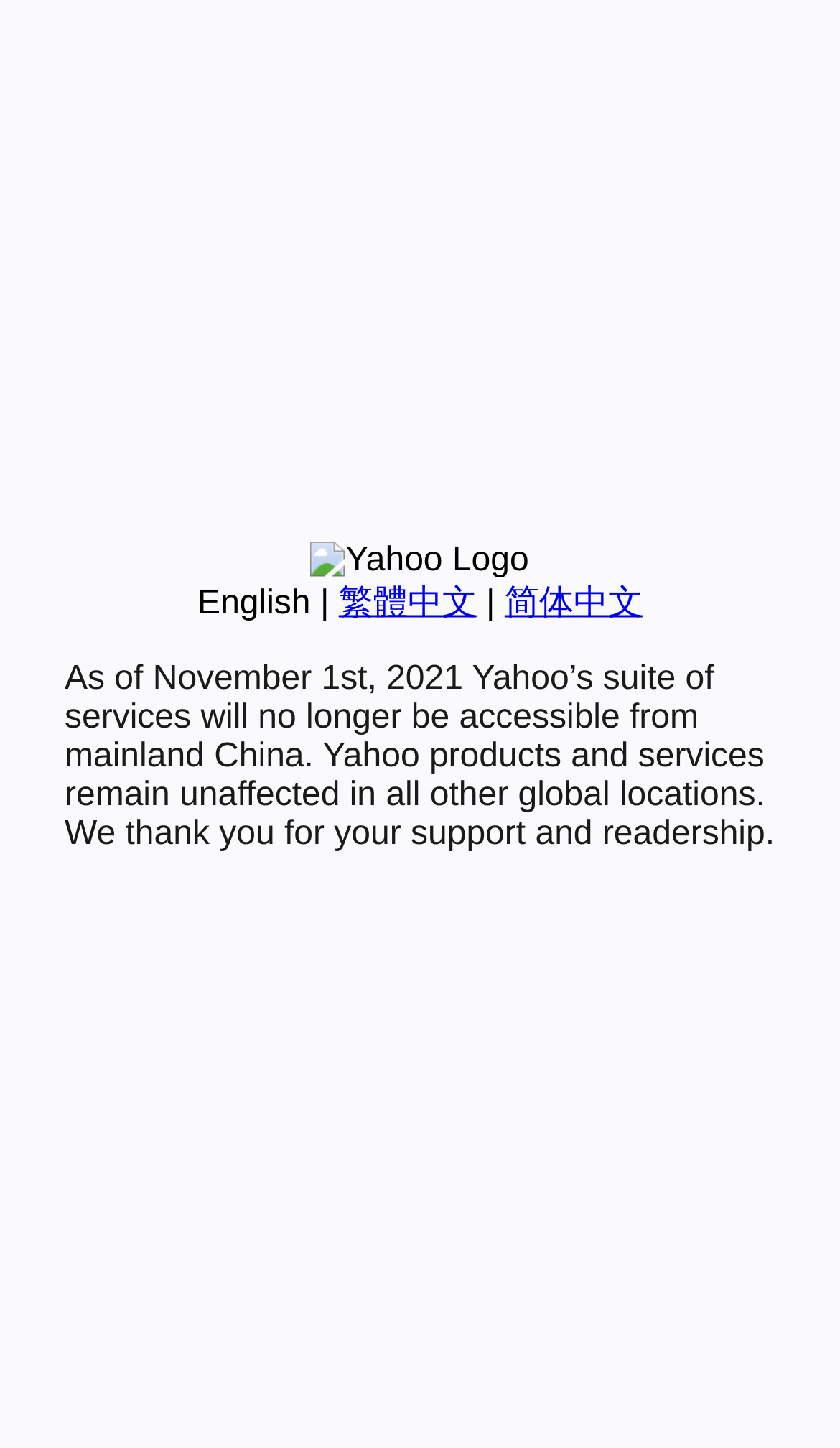Locate the UI element described as follows: "繁體中文". Return the bounding box coordinates as four float numbers between 0 and 1 in the order [left, top, right, bottom].

[0.403, 0.404, 0.567, 0.429]